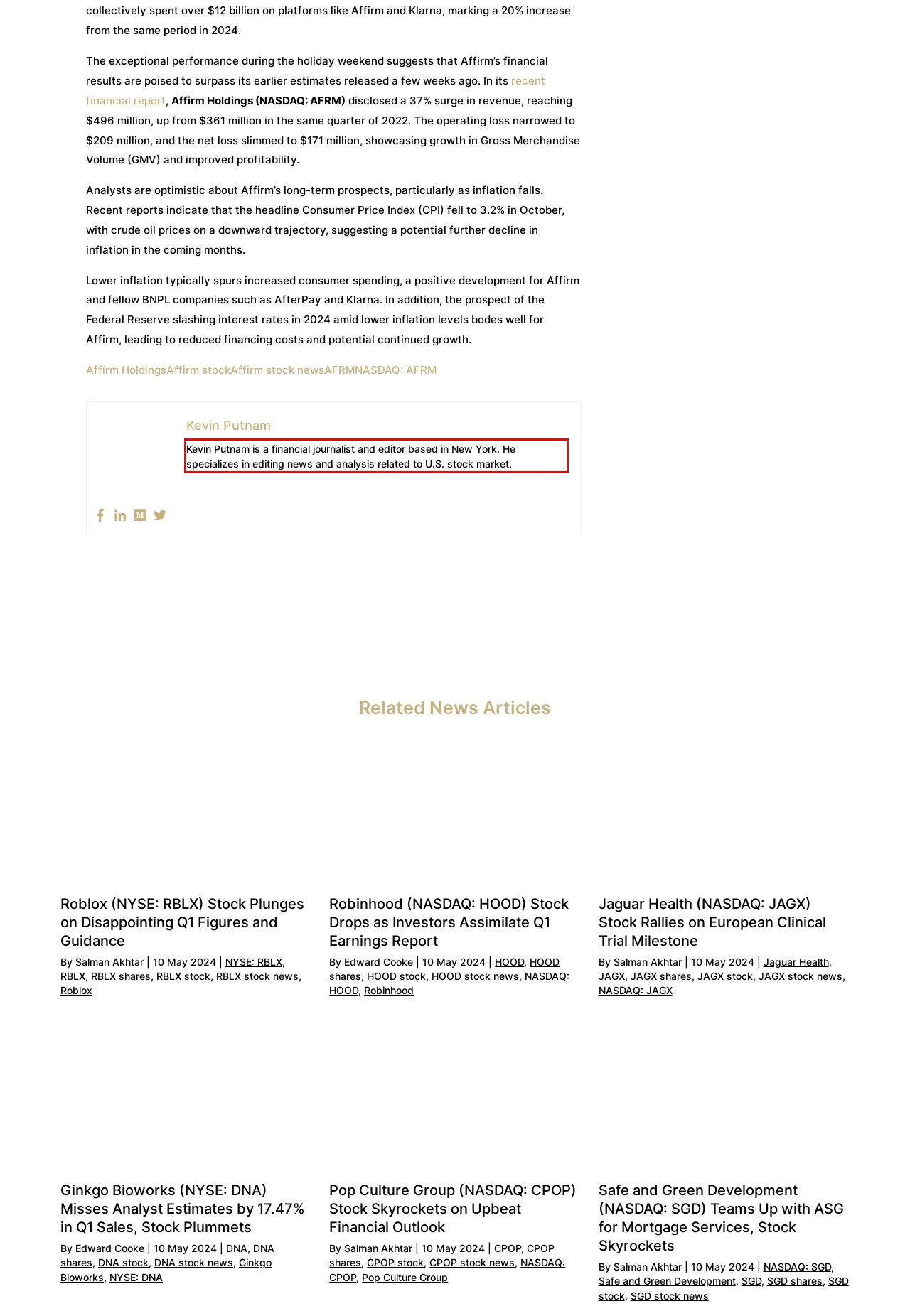The screenshot provided shows a webpage with a red bounding box. Apply OCR to the text within this red bounding box and provide the extracted content.

Kevin Putnam is a financial journalist and editor based in New York. He specializes in editing news and analysis related to U.S. stock market.